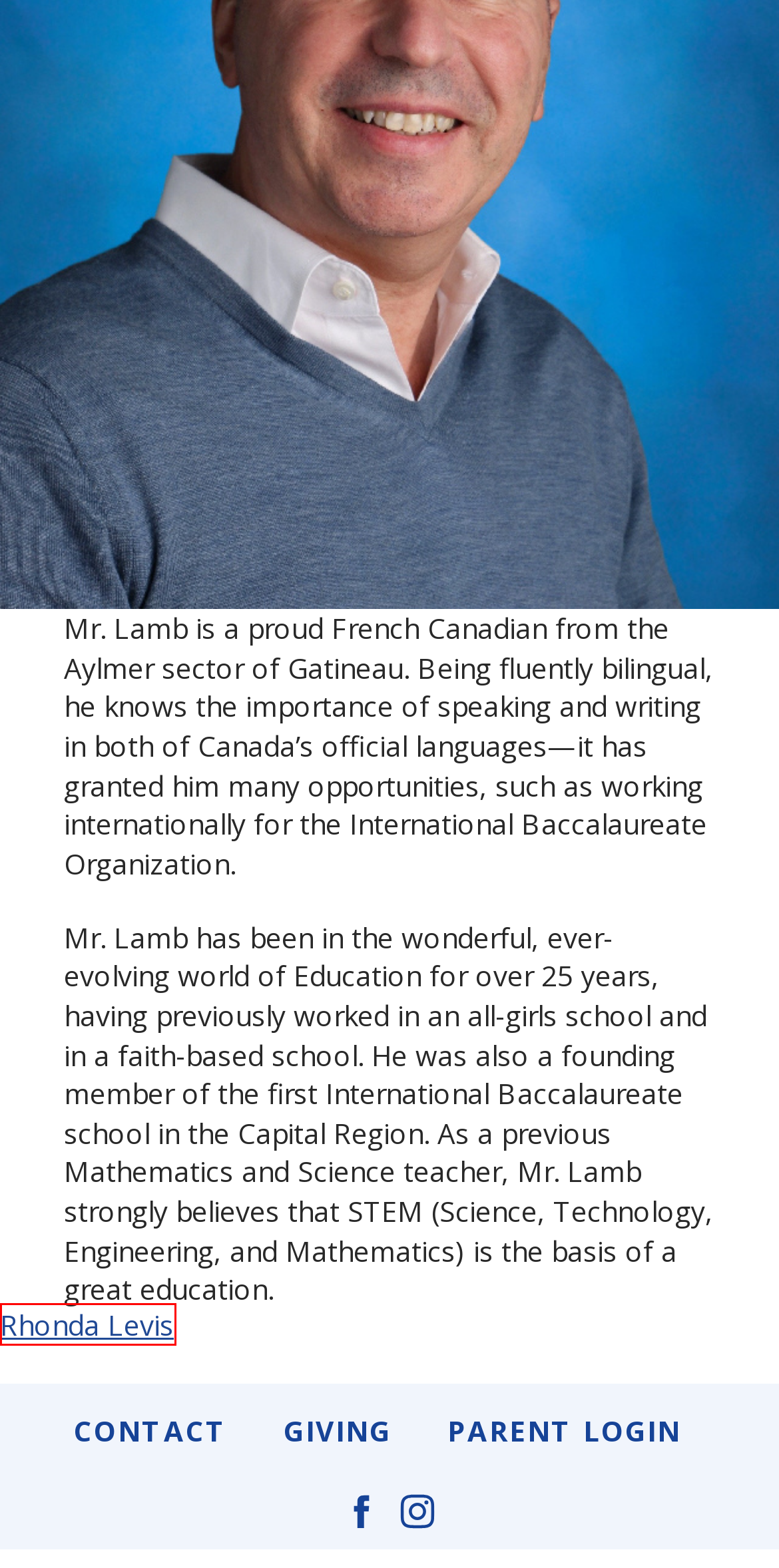Review the webpage screenshot and focus on the UI element within the red bounding box. Select the best-matching webpage description for the new webpage that follows after clicking the highlighted element. Here are the candidates:
A. Joan of Arc Academy | Ottawa's only bilingual school for girls | Joan Of Arc
B. Rhonda Levis | Joan Of Arc
C. Giving | Joan Of Arc
D. Joan of Arc Academy | Ottawa's only bilingual private school for girls
E. French Summer Camp at Joan of Arc Academy | Joan Of Arc
F. Academics | Joan Of Arc
G. FAQ 2021 - 2022 School Year | Joan Of Arc
H. Login | Parent Portal | Joan of Arc Academy

B